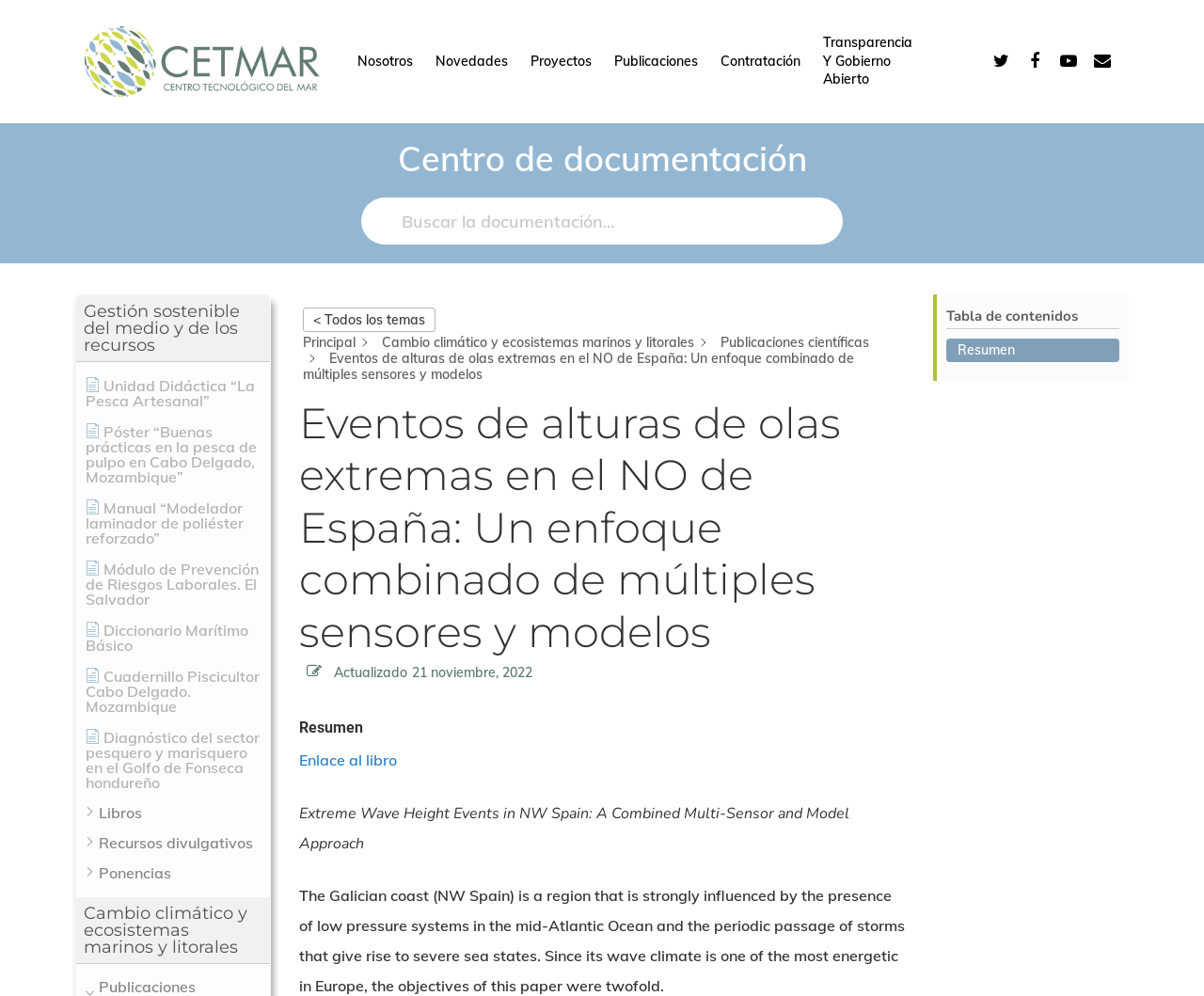Identify the bounding box coordinates of the element to click to follow this instruction: 'Browse the publications'. Ensure the coordinates are four float values between 0 and 1, provided as [left, top, right, bottom].

[0.51, 0.053, 0.58, 0.071]